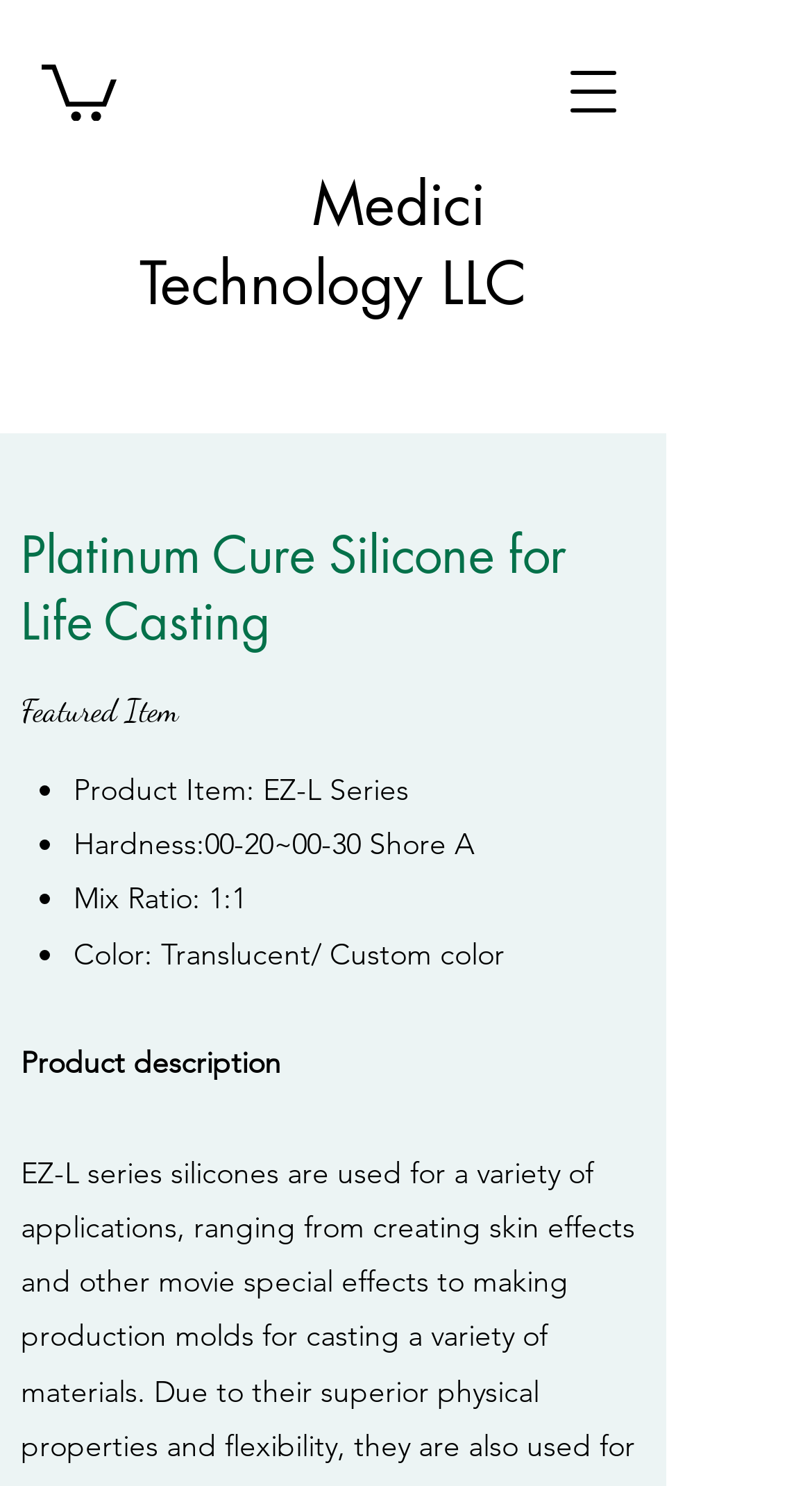What is the product series?
Please give a detailed and elaborate explanation in response to the question.

I found a StaticText element with the text 'Product Item: EZ-L Series', which suggests that EZ-L Series is the product series.